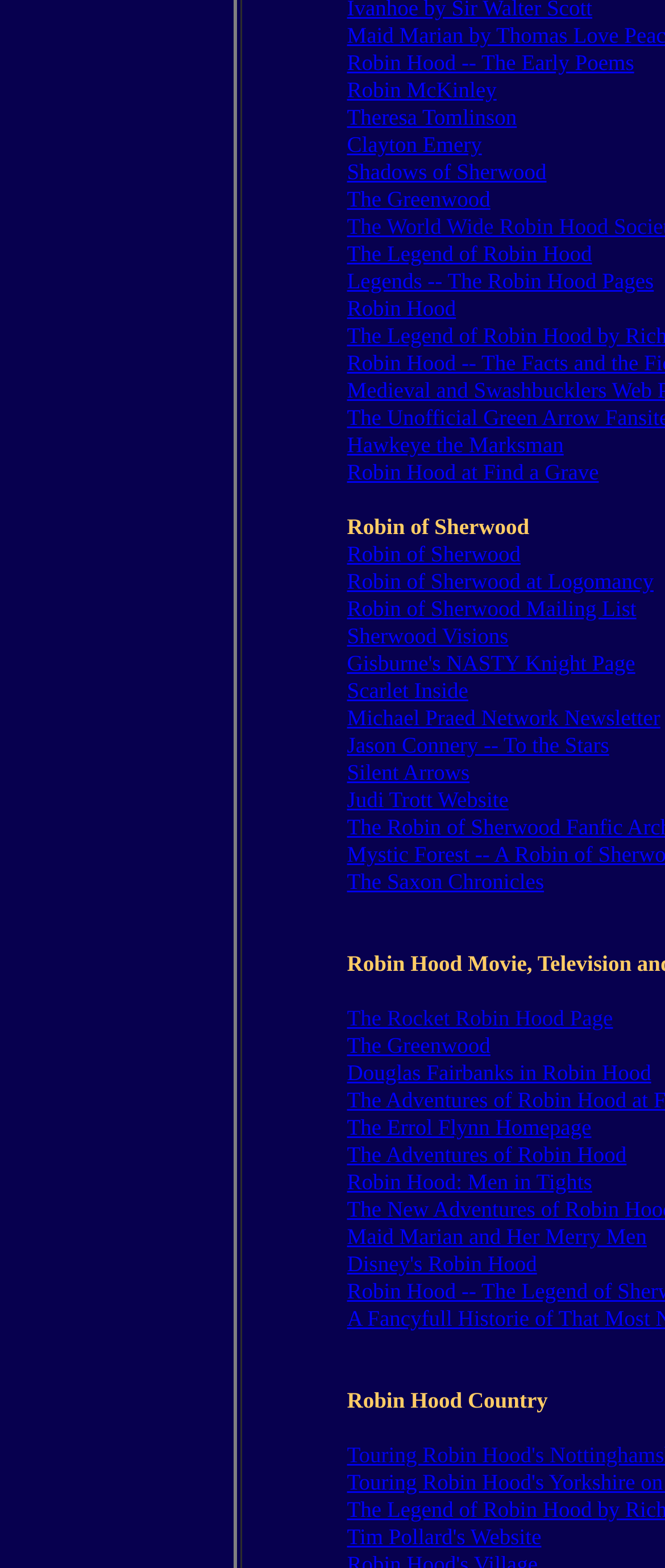Please respond in a single word or phrase: 
What is the text of the static text element at the bottom of the webpage?

Robin Hood Country